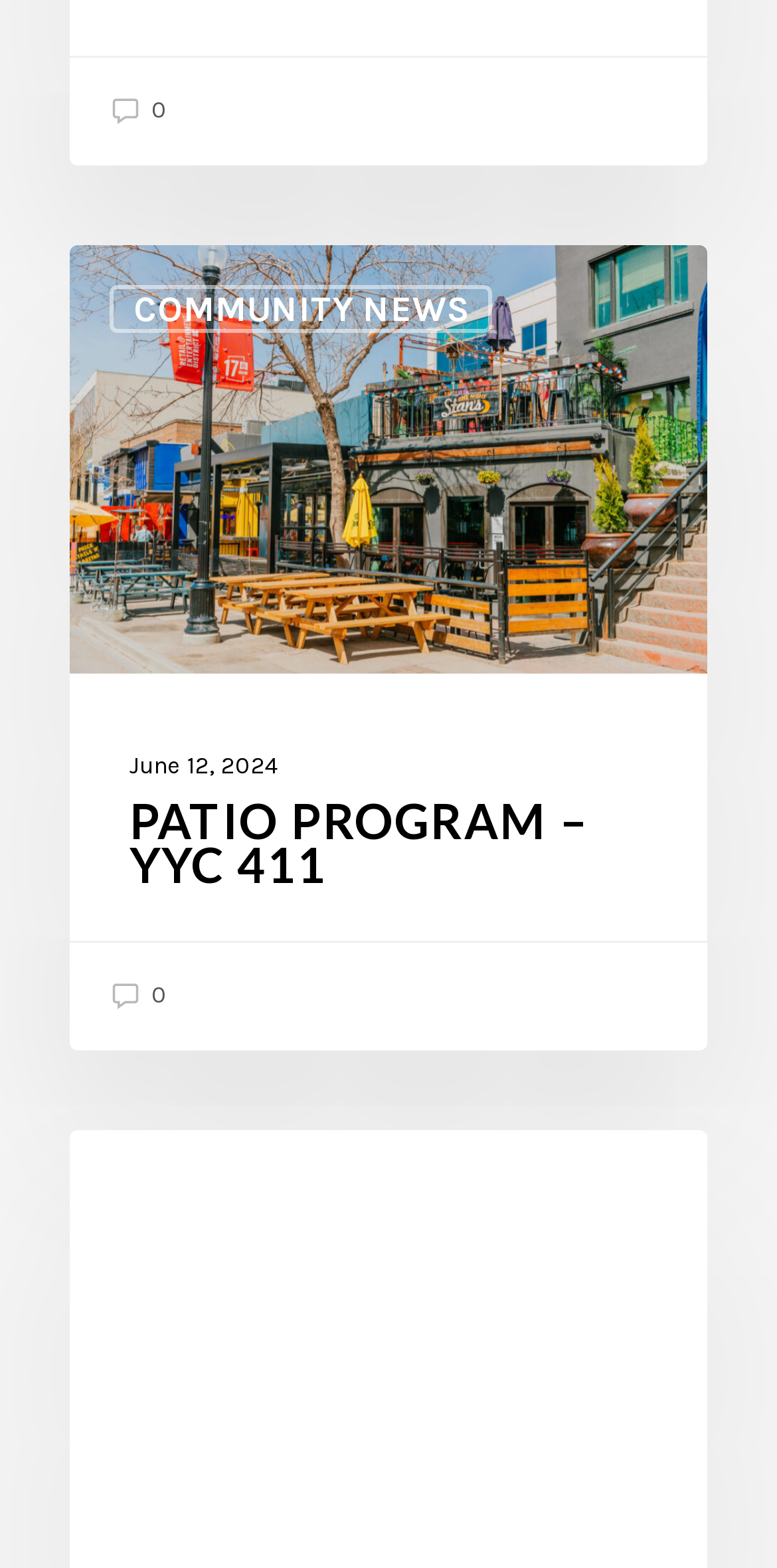Answer succinctly with a single word or phrase:
What is the date mentioned on the webpage?

June 12, 2024